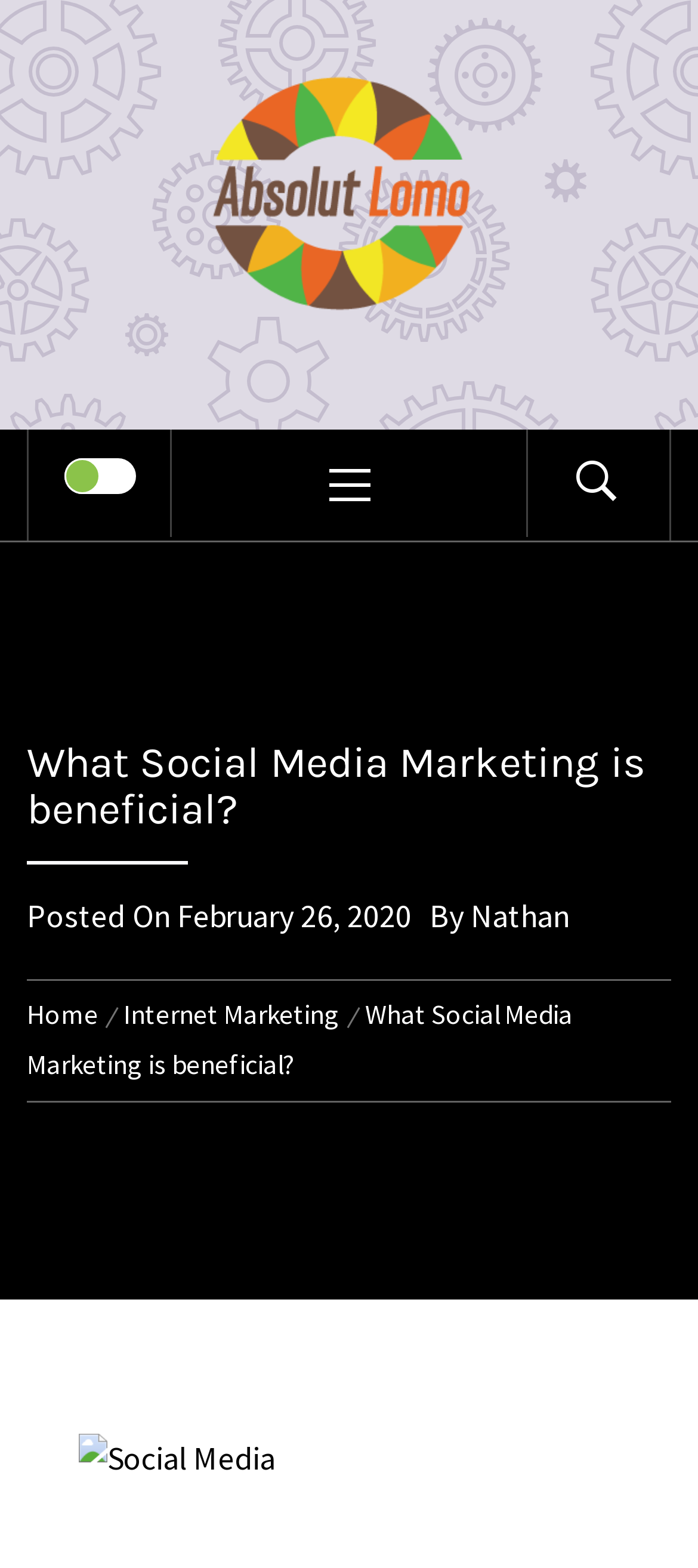Identify the bounding box coordinates for the UI element described as: "Primary Menu". The coordinates should be provided as four floats between 0 and 1: [left, top, right, bottom].

[0.246, 0.274, 0.754, 0.345]